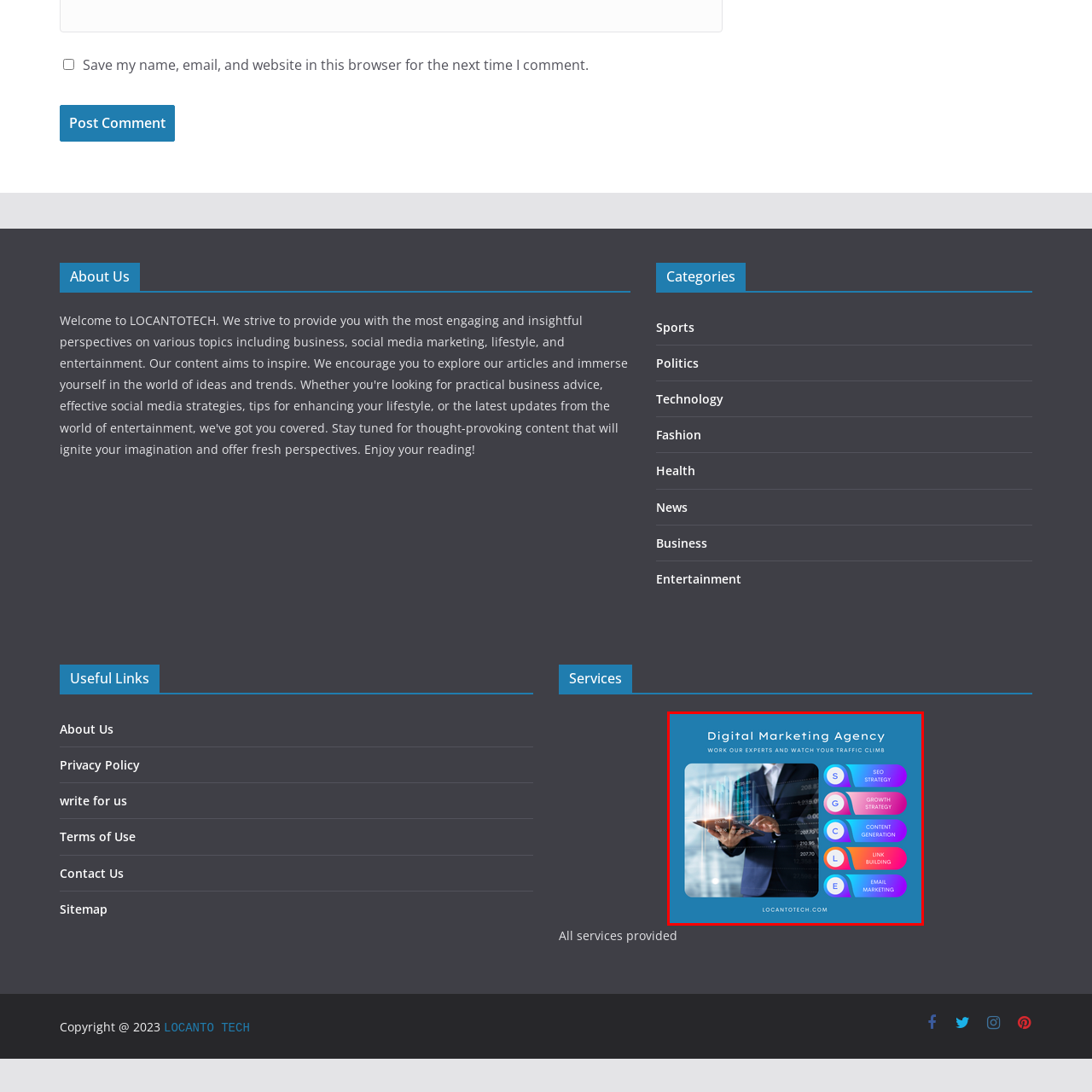What is the color of the background in the image?
View the portion of the image encircled by the red bounding box and give a one-word or short phrase answer.

Vibrant blue